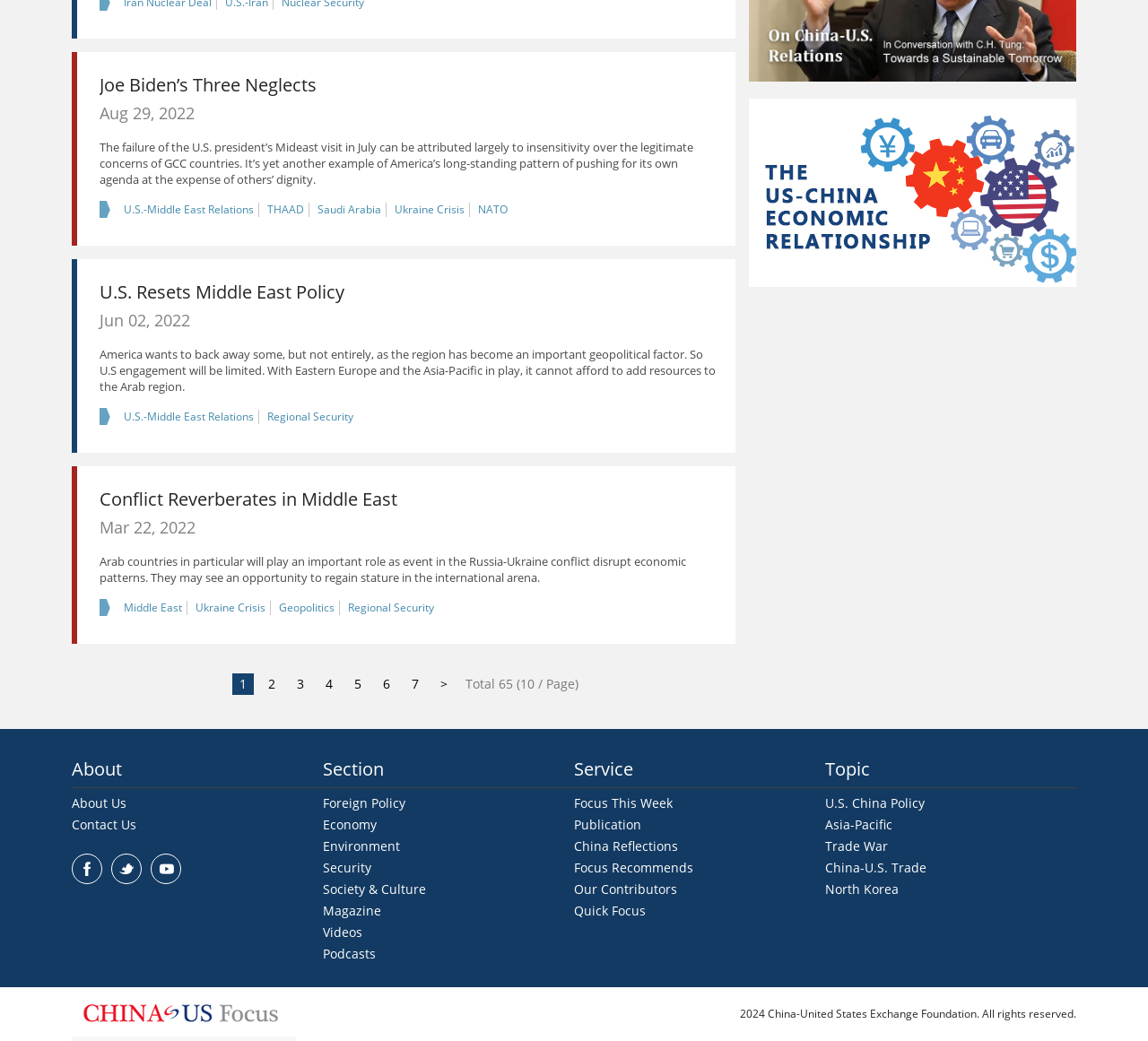Provide a brief response to the question using a single word or phrase: 
What is the name of the foundation at the bottom of the webpage?

China-United States Exchange Foundation